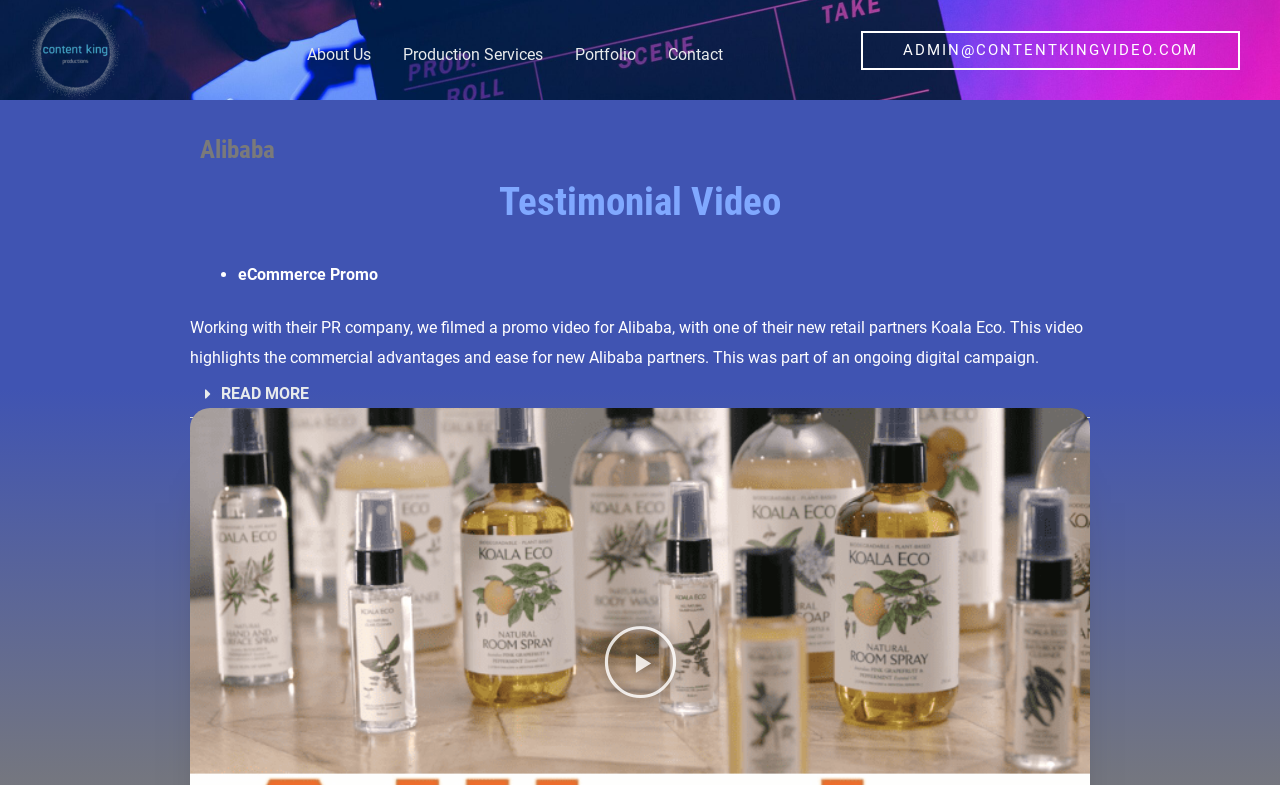Please locate the UI element described by "admin@contentkingvideo.com" and provide its bounding box coordinates.

[0.673, 0.039, 0.969, 0.089]